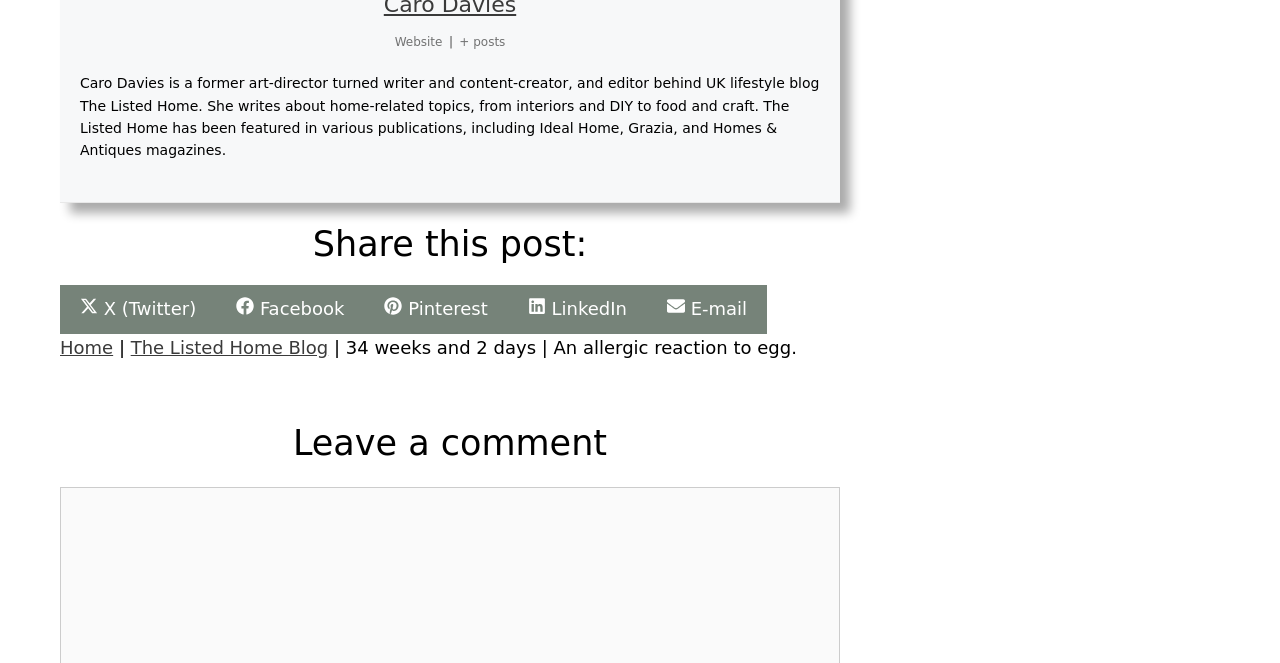Given the following UI element description: "Home", find the bounding box coordinates in the webpage screenshot.

[0.047, 0.508, 0.088, 0.539]